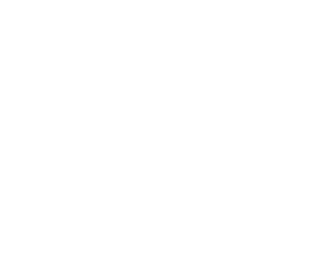Please give a one-word or short phrase response to the following question: 
What type of readers is the content intended for?

Those interested in enhancing their skincare routine